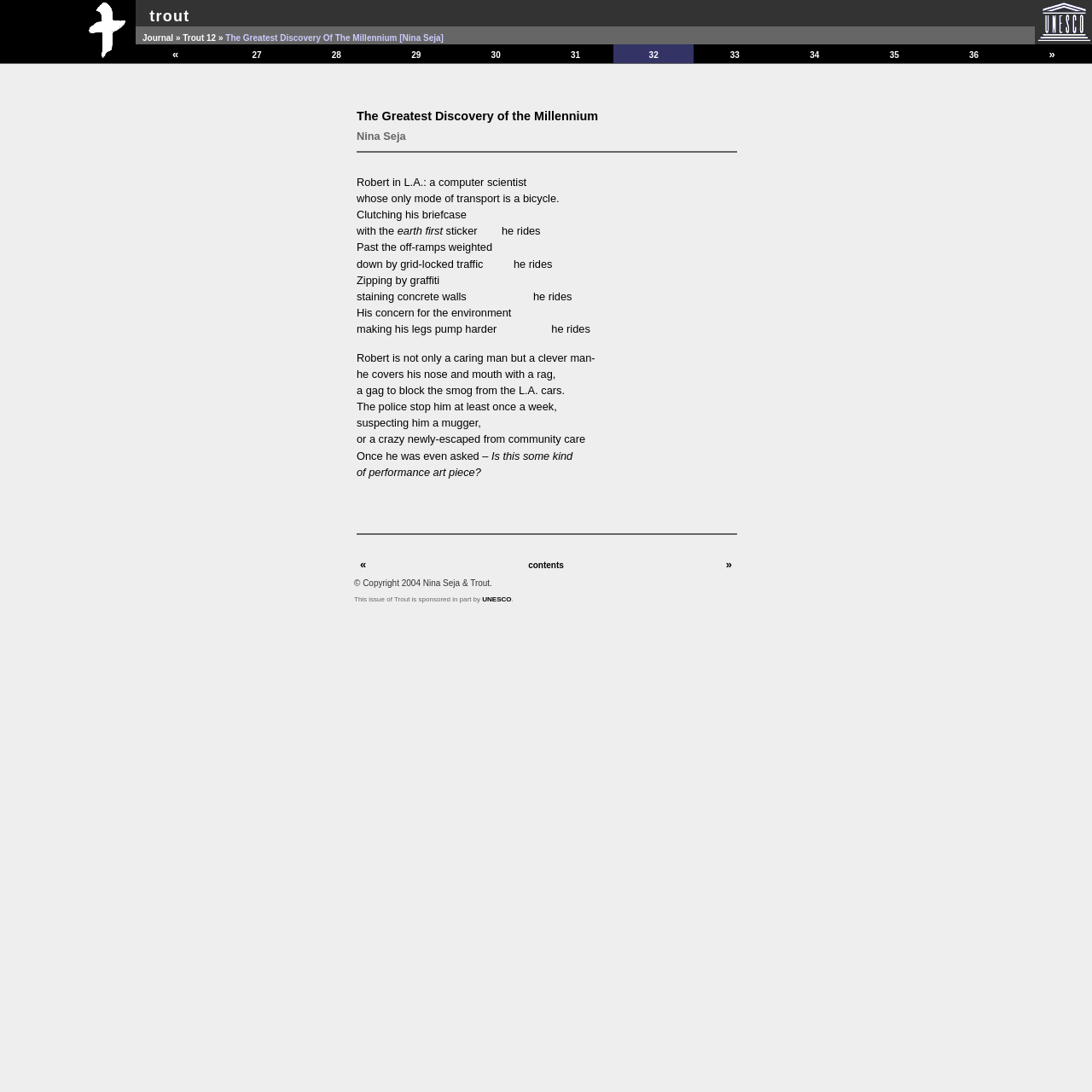Provide the bounding box coordinates of the area you need to click to execute the following instruction: "read The Greatest Discovery of the Millennium".

[0.327, 0.1, 0.673, 0.112]